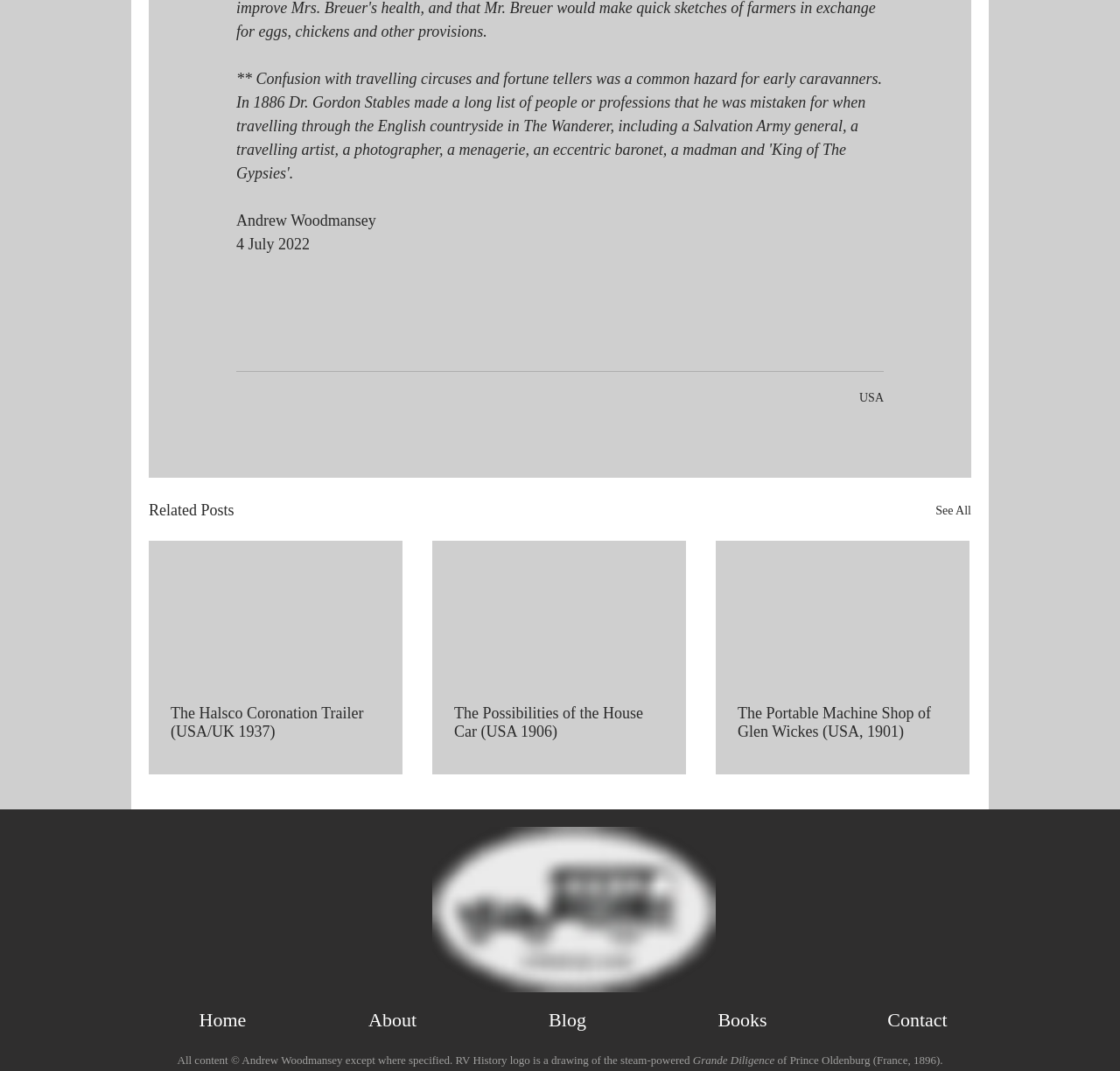Determine the bounding box coordinates of the UI element described below. Use the format (top-left x, top-left y, bottom-right x, bottom-right y) with floating point numbers between 0 and 1: USA

[0.767, 0.365, 0.789, 0.377]